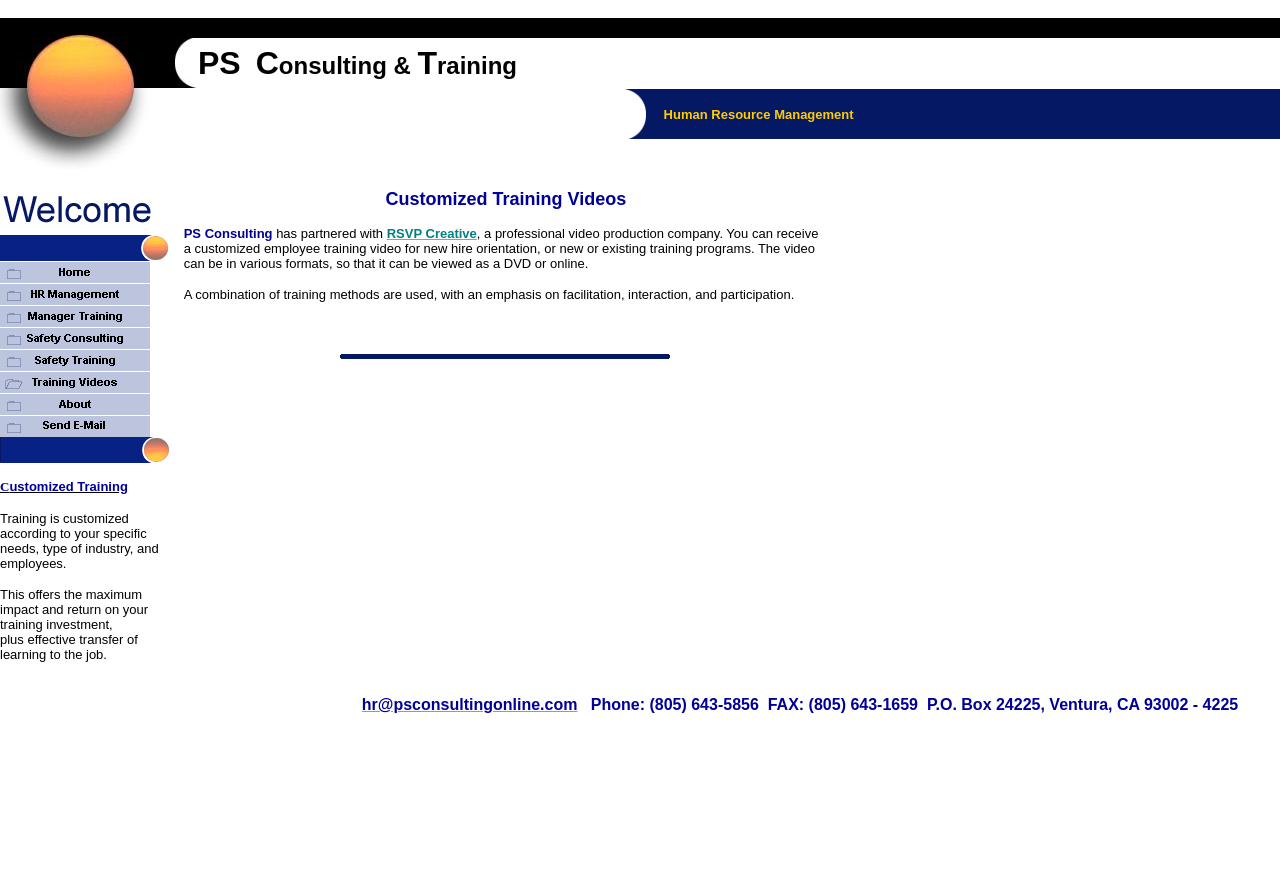Utilize the details in the image to give a detailed response to the question: What is the contact information provided on the webpage?

The webpage provides an email address, hr@psconsultingonline.com, and a phone number, (805) 643-5856, as contact information for users to reach out to the company.